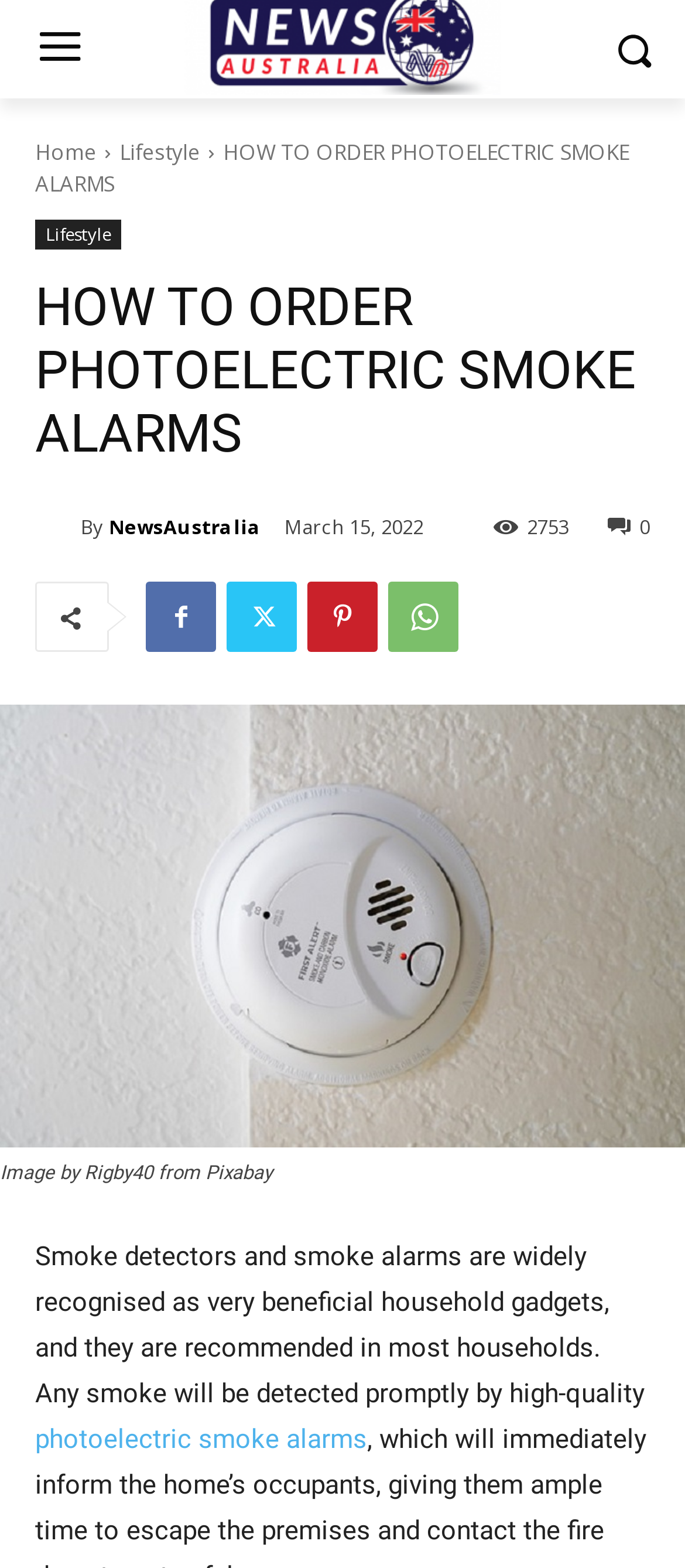What is the purpose of the gadgets mentioned in the webpage?
Please craft a detailed and exhaustive response to the question.

According to the text 'Smoke detectors and smoke alarms are widely recognised as very beneficial household gadgets, and they are recommended in most households.', the purpose of the gadgets mentioned in the webpage is to detect smoke.